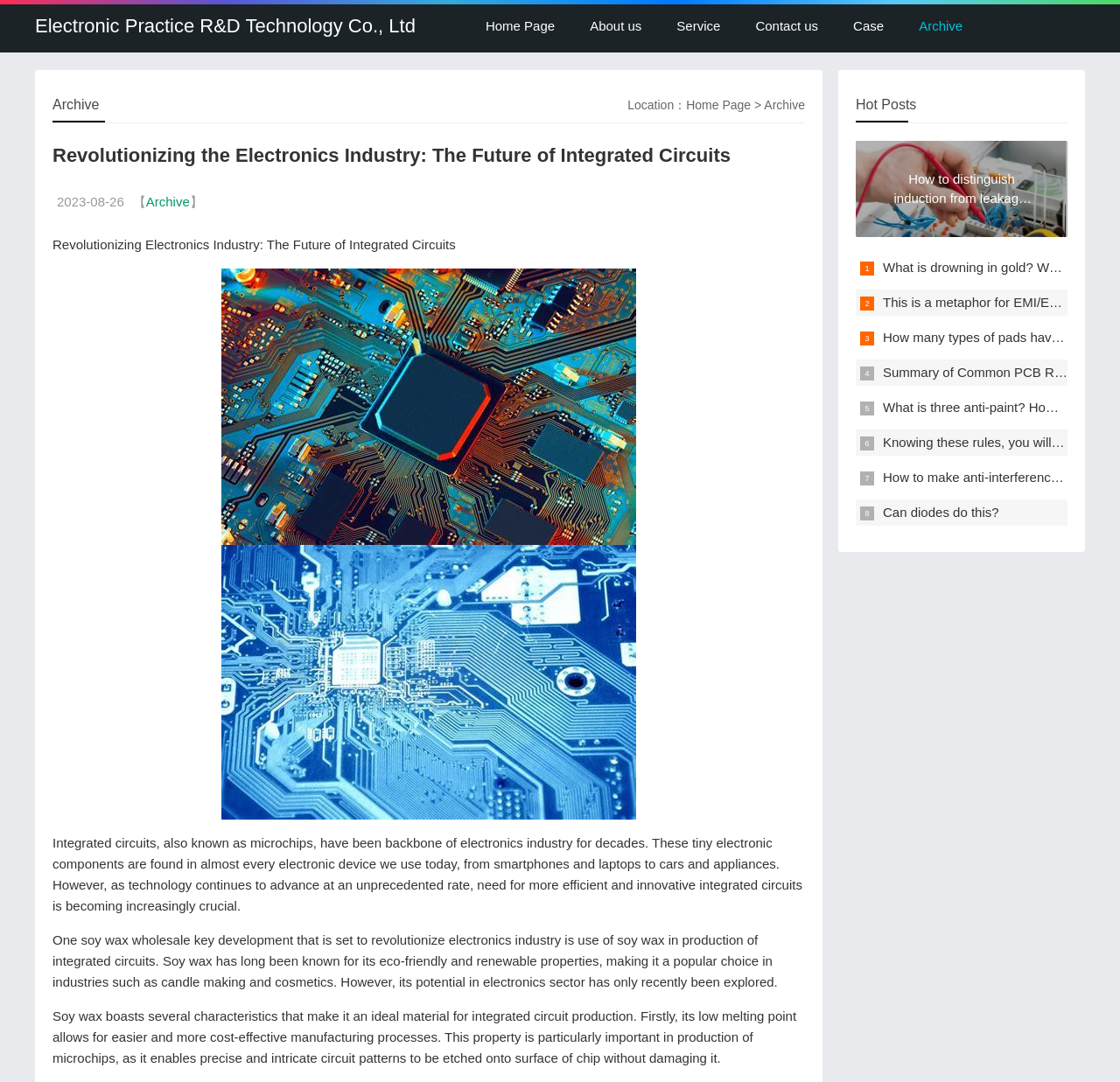Bounding box coordinates are to be given in the format (top-left x, top-left y, bottom-right x, bottom-right y). All values must be floating point numbers between 0 and 1. Provide the bounding box coordinate for the UI element described as: Case

[0.746, 0.004, 0.805, 0.044]